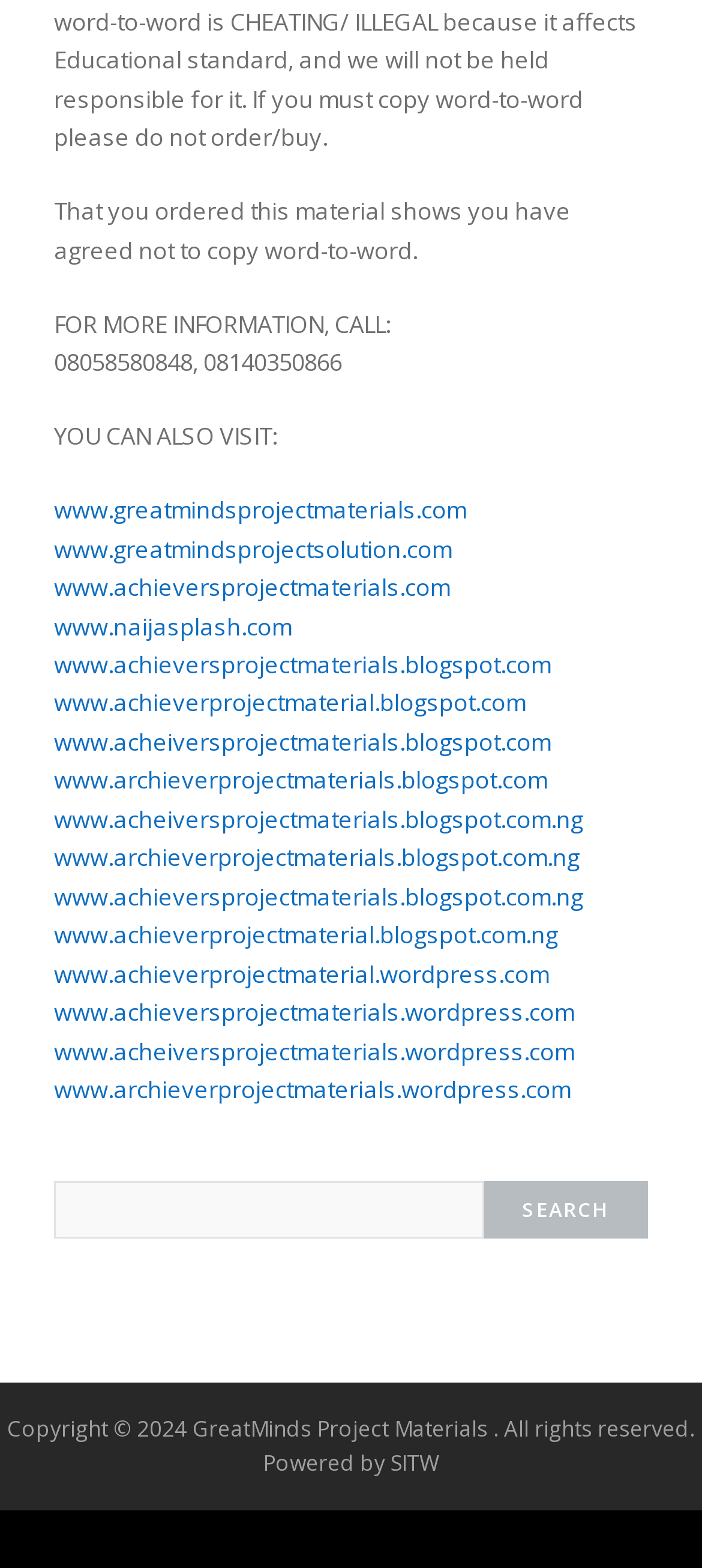What is the bounding box coordinate of the region that contains the search textbox?
Based on the image content, provide your answer in one word or a short phrase.

[0.077, 0.753, 0.69, 0.789]